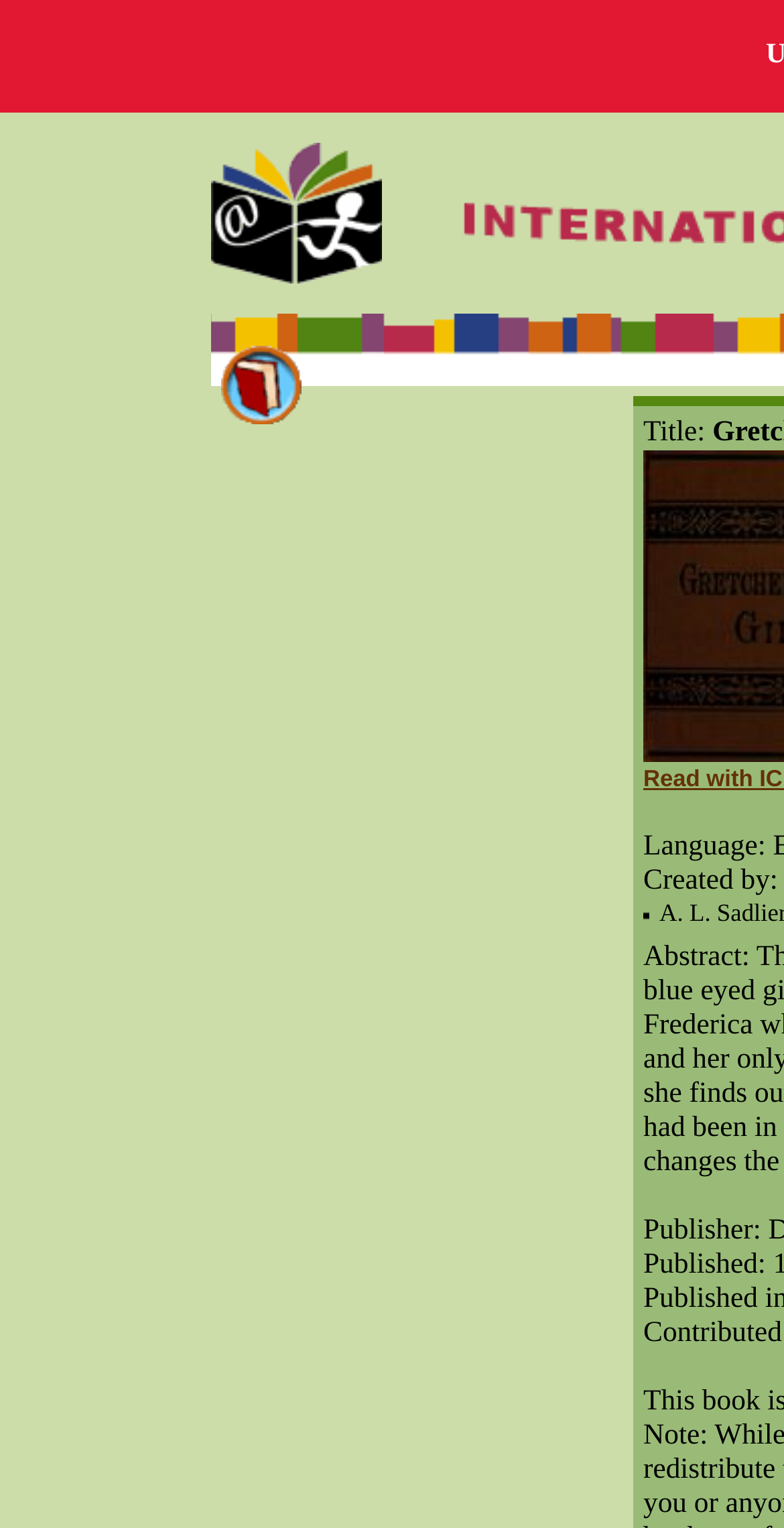Find the bounding box coordinates for the UI element whose description is: "alt="ICDL book logo"". The coordinates should be four float numbers between 0 and 1, in the format [left, top, right, bottom].

[0.269, 0.167, 0.487, 0.183]